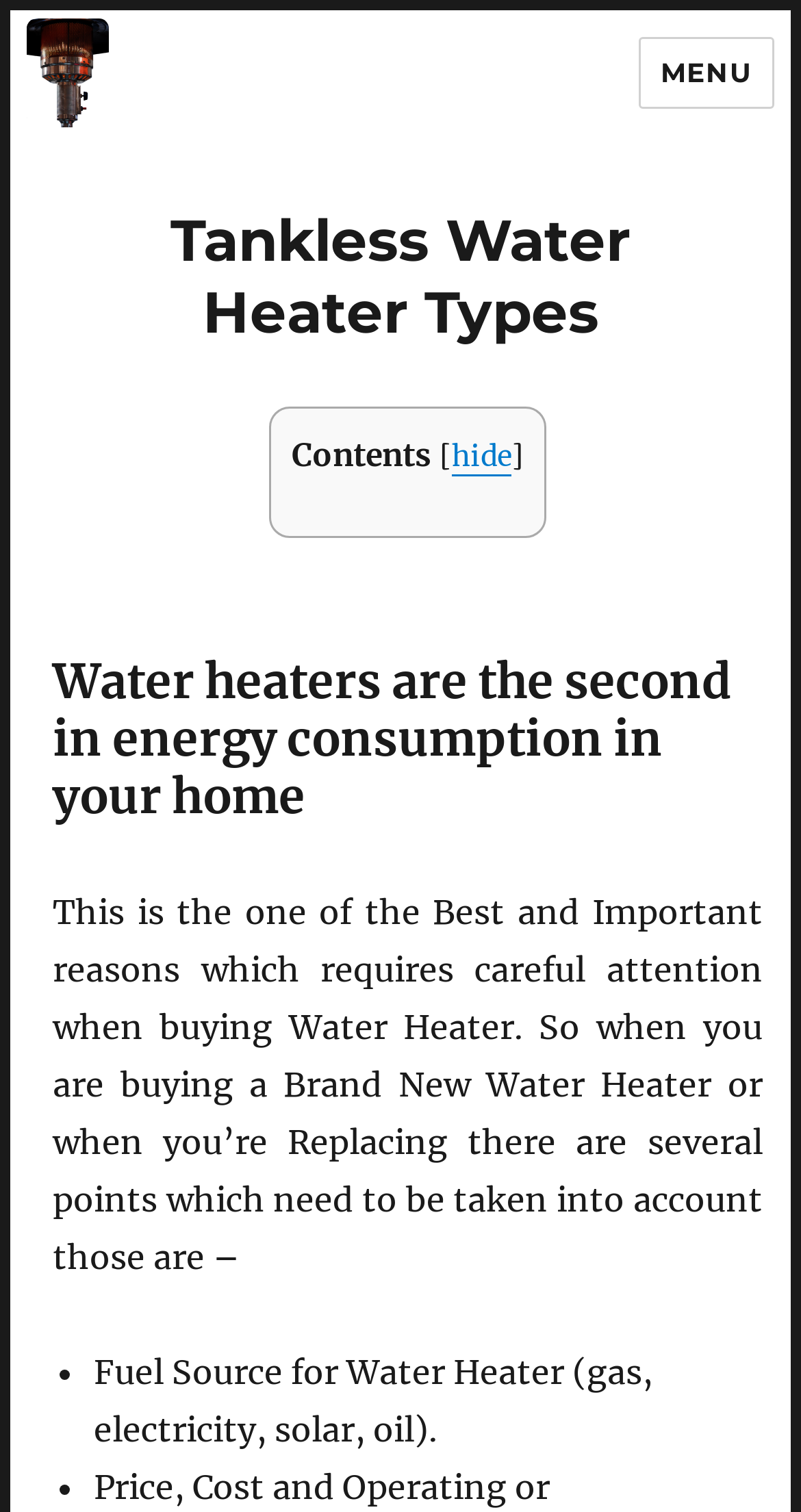Based on the description "Menu", find the bounding box of the specified UI element.

[0.796, 0.024, 0.967, 0.072]